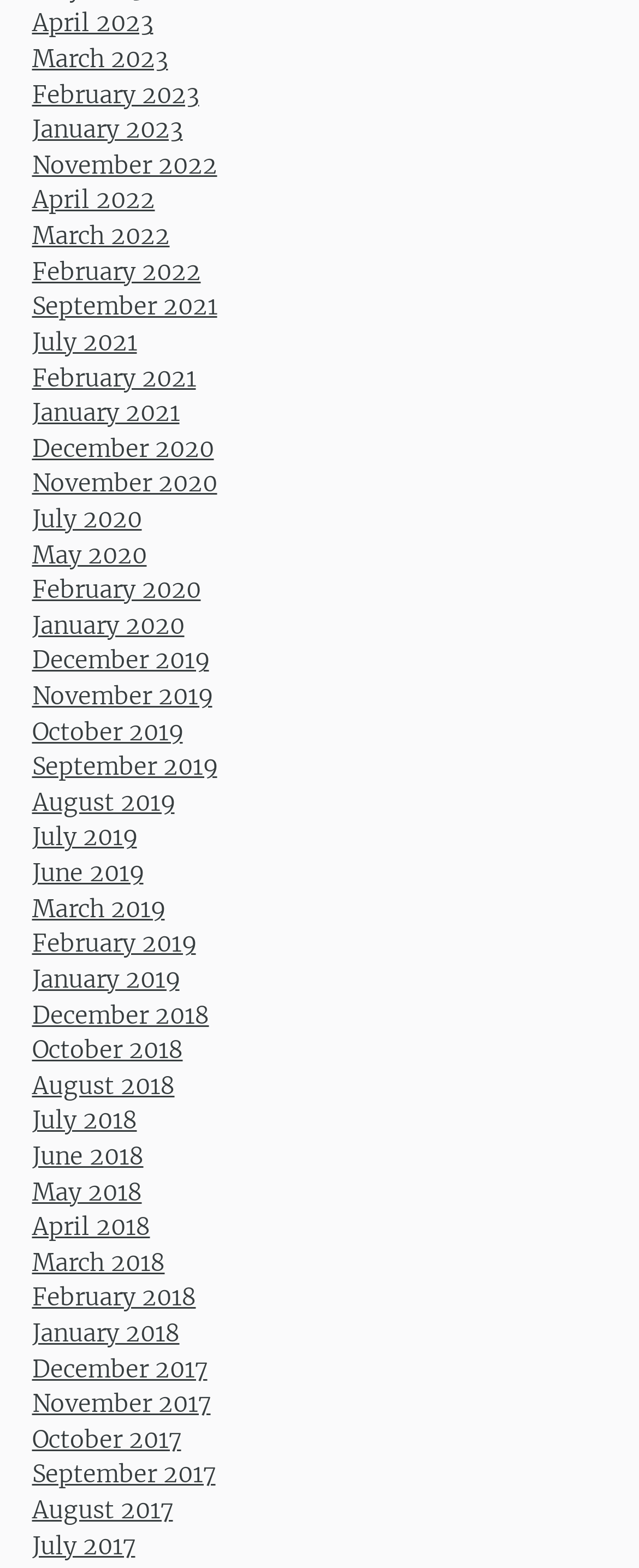Please identify the bounding box coordinates for the region that you need to click to follow this instruction: "View July 2018".

[0.05, 0.705, 0.214, 0.724]